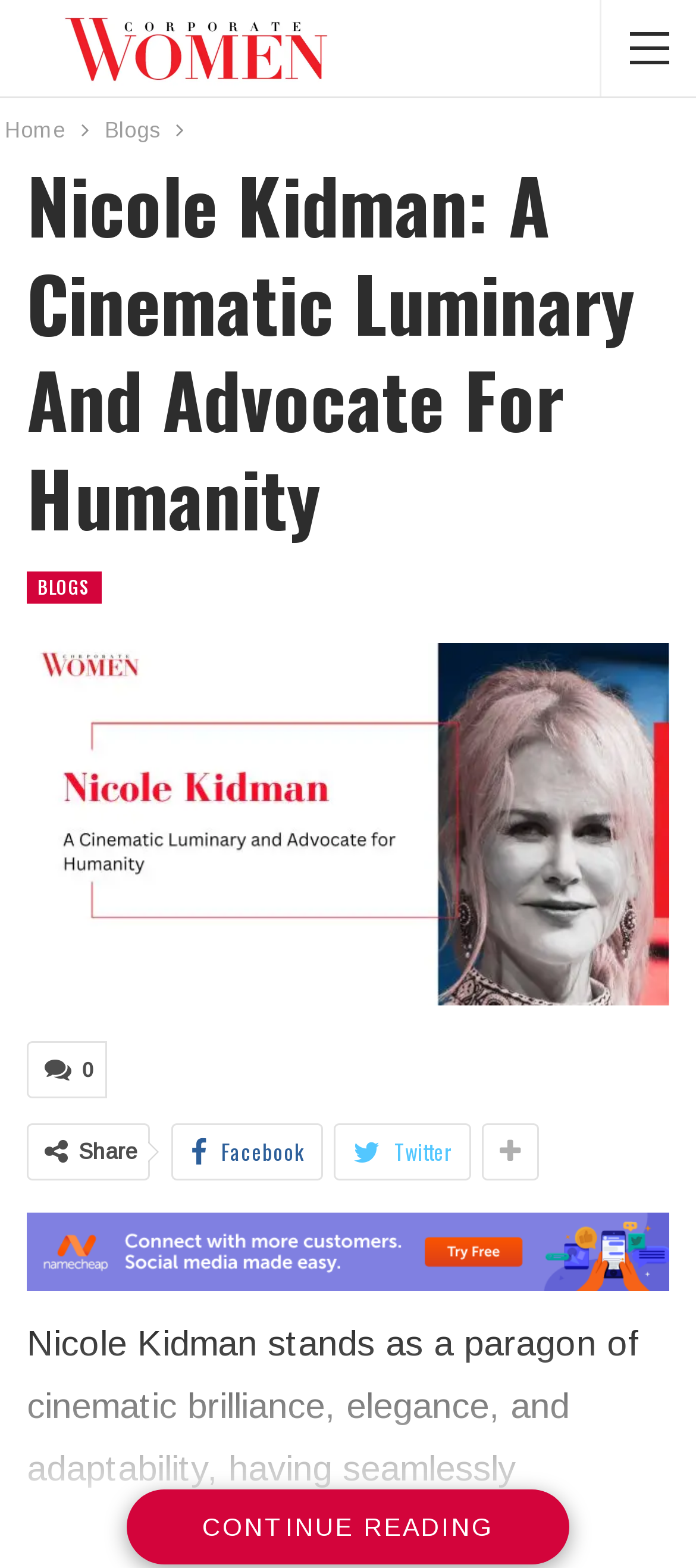Explain the webpage in detail, including its primary components.

The webpage is dedicated to Nicole Kidman, a renowned actress, and features a prominent image of "The Corporate Women" at the top left corner, taking up about half of the screen's width. Below the image, there is a navigation bar with breadcrumbs, containing links to "Home" and "Blogs". 

The main content of the webpage is headed by a large title, "Nicole Kidman: A Cinematic Luminary And Advocate For Humanity", which spans almost the entire width of the screen. 

Underneath the title, there is a link to "BLOGS" and a series of links, including one labeled "0". Further down, there is a "Share" button, accompanied by links to Facebook and Twitter, represented by their respective icons. 

At the very bottom of the page, there is a link to continue reading, labeled "CONTINUE READING", which is centered and takes up about two-thirds of the screen's width.